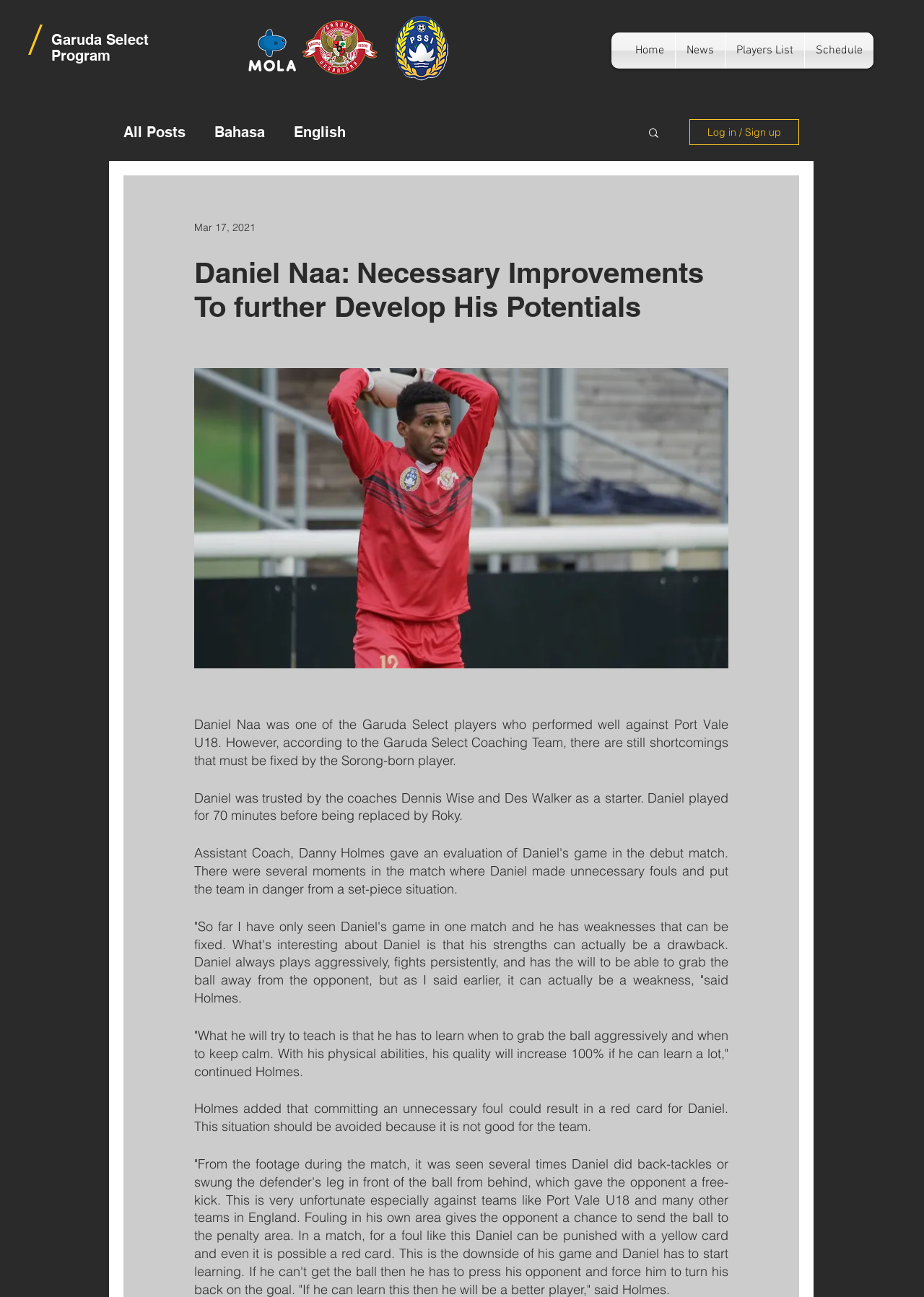Can you determine the bounding box coordinates of the area that needs to be clicked to fulfill the following instruction: "Visit the 'News' page"?

[0.731, 0.025, 0.784, 0.053]